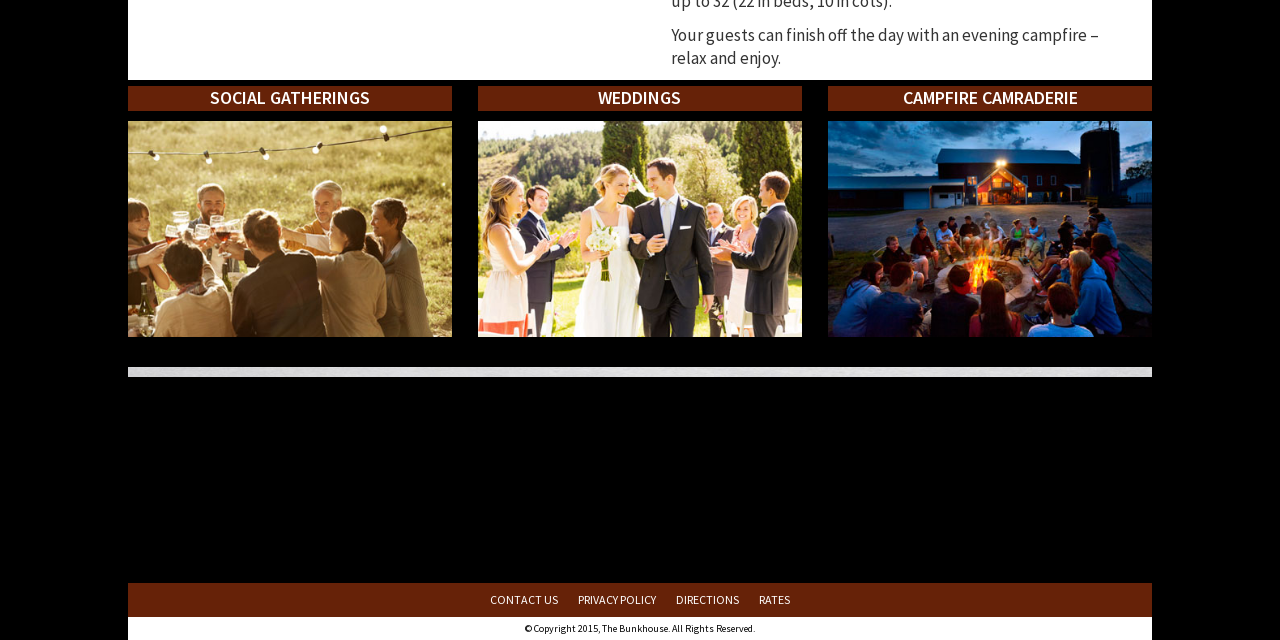Based on the element description "Rates", predict the bounding box coordinates of the UI element.

[0.585, 0.911, 0.625, 0.963]